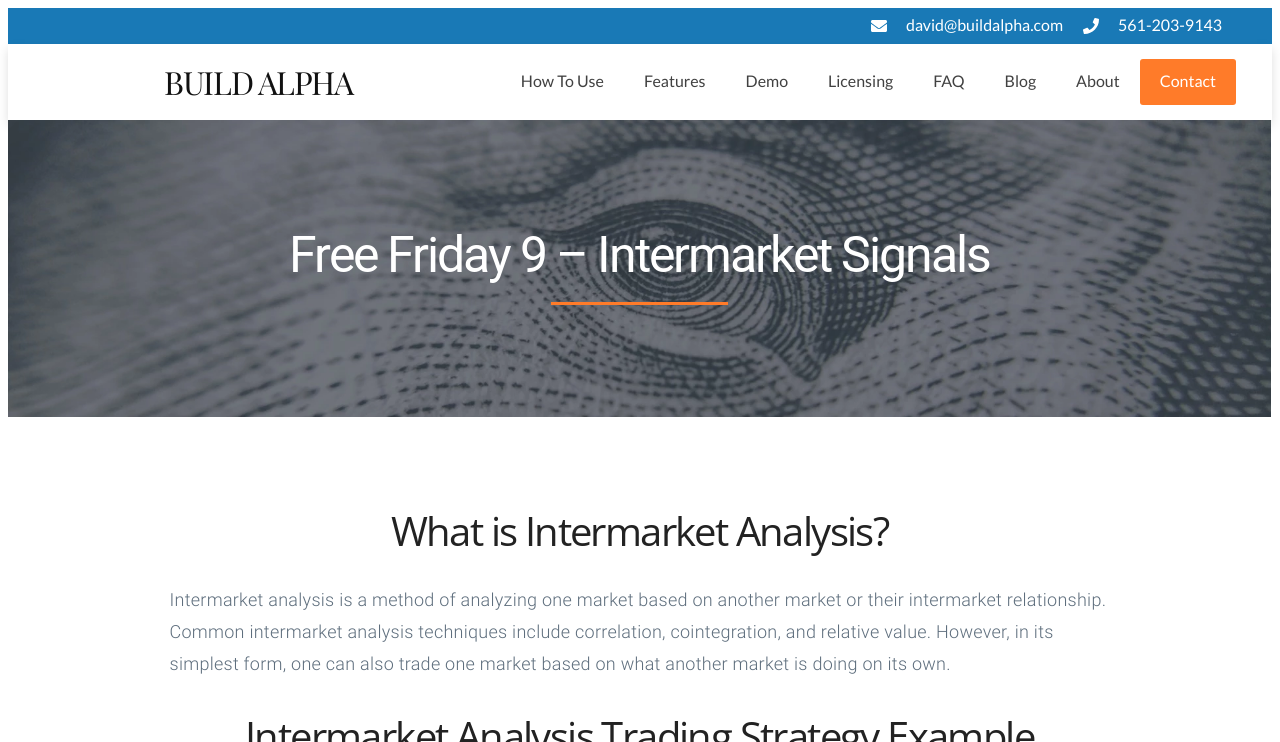Please locate the bounding box coordinates for the element that should be clicked to achieve the following instruction: "Check the demo". Ensure the coordinates are given as four float numbers between 0 and 1, i.e., [left, top, right, bottom].

[0.567, 0.08, 0.631, 0.142]